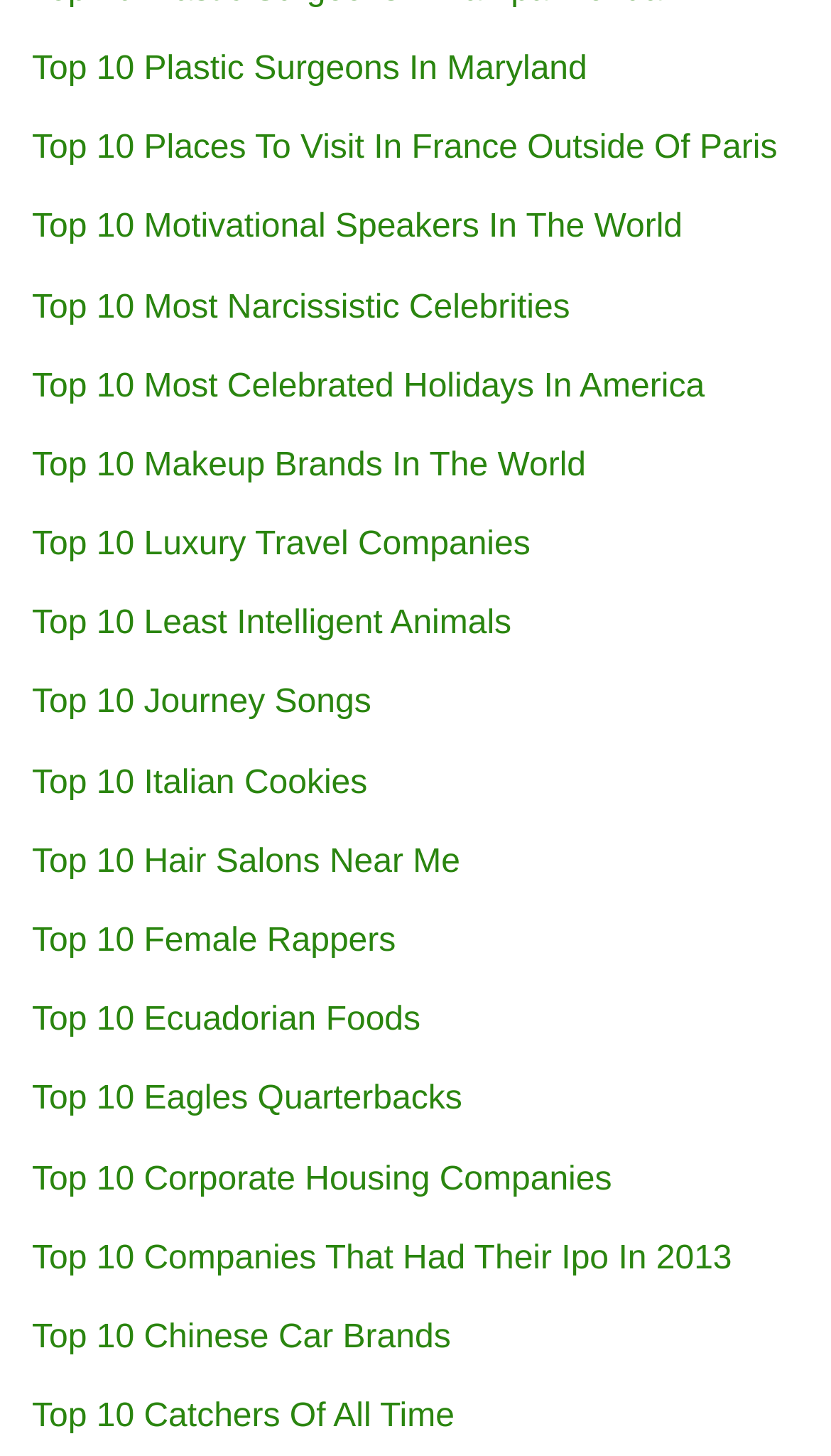Determine the bounding box coordinates for the clickable element to execute this instruction: "Learn about Top 10 Motivational Speakers In The World". Provide the coordinates as four float numbers between 0 and 1, i.e., [left, top, right, bottom].

[0.038, 0.144, 0.821, 0.169]